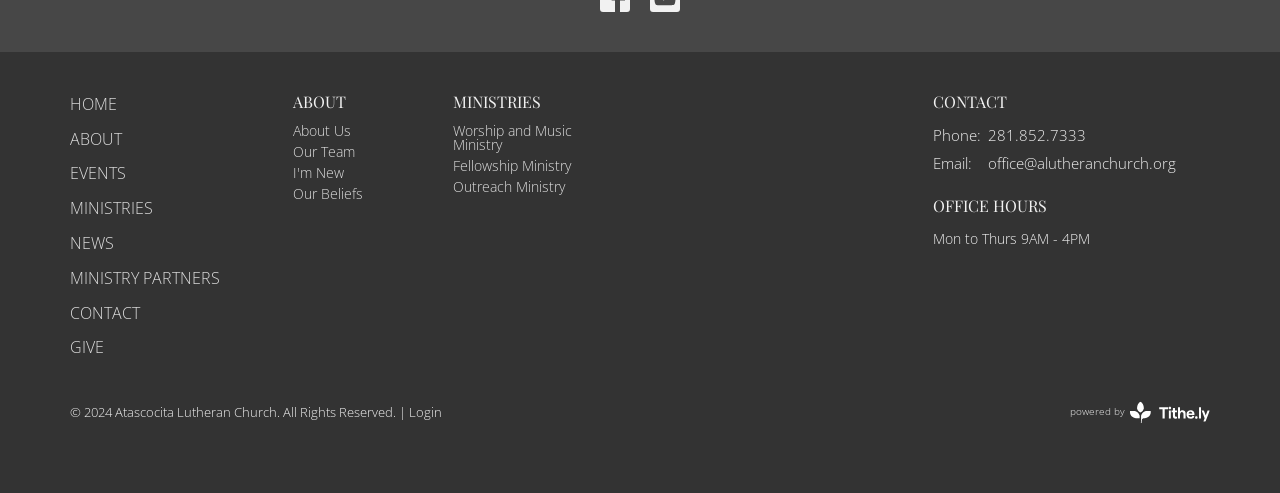Determine the bounding box coordinates for the area that needs to be clicked to fulfill this task: "Learn about the Worship and Music Ministry". The coordinates must be given as four float numbers between 0 and 1, i.e., [left, top, right, bottom].

[0.354, 0.246, 0.447, 0.312]